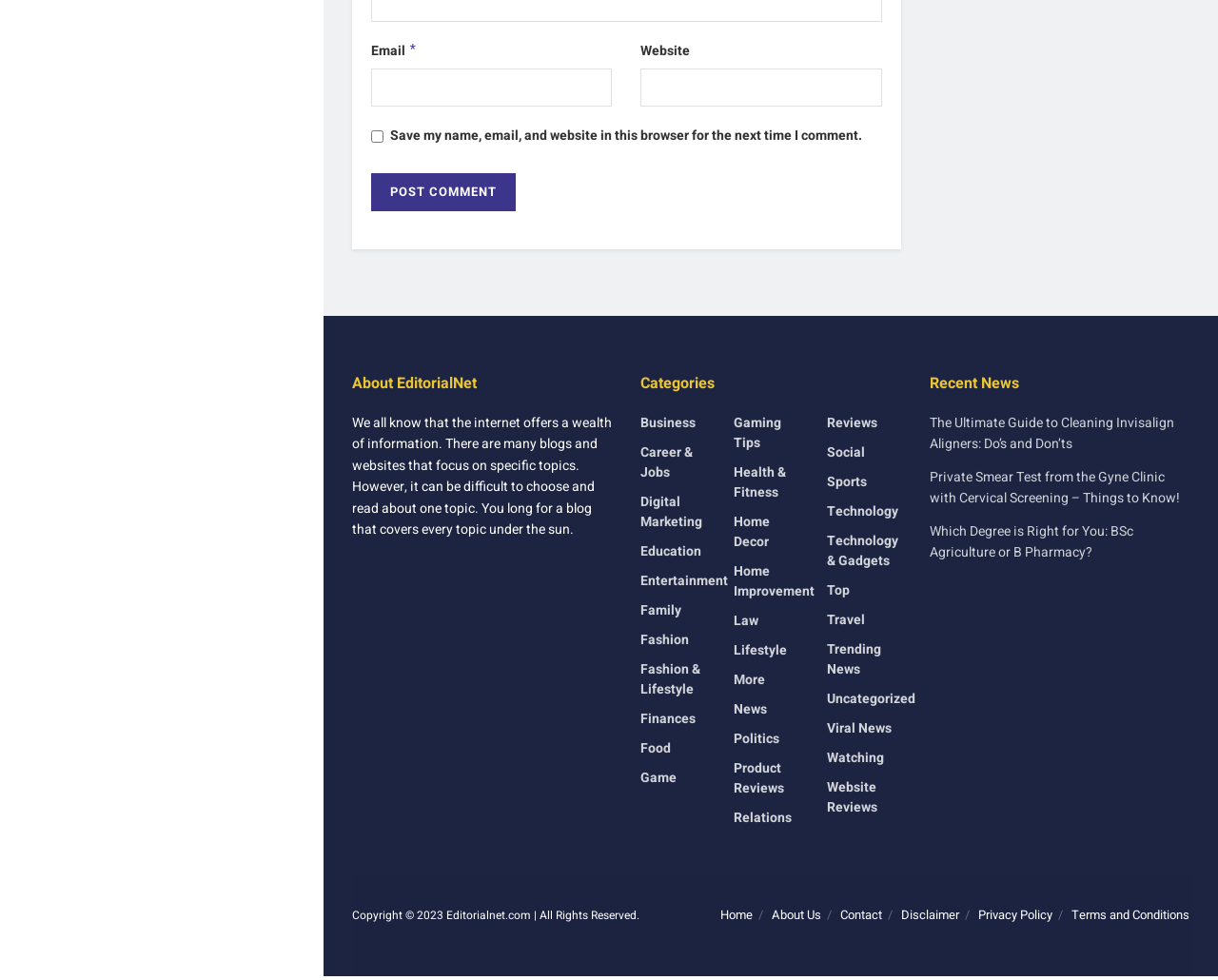What is the purpose of the checkbox?
Based on the screenshot, give a detailed explanation to answer the question.

The checkbox is labeled 'Save my name, email, and website in this browser for the next time I comment.' This suggests that its purpose is to save the user's data for future comments, making it easier for them to comment on the website.